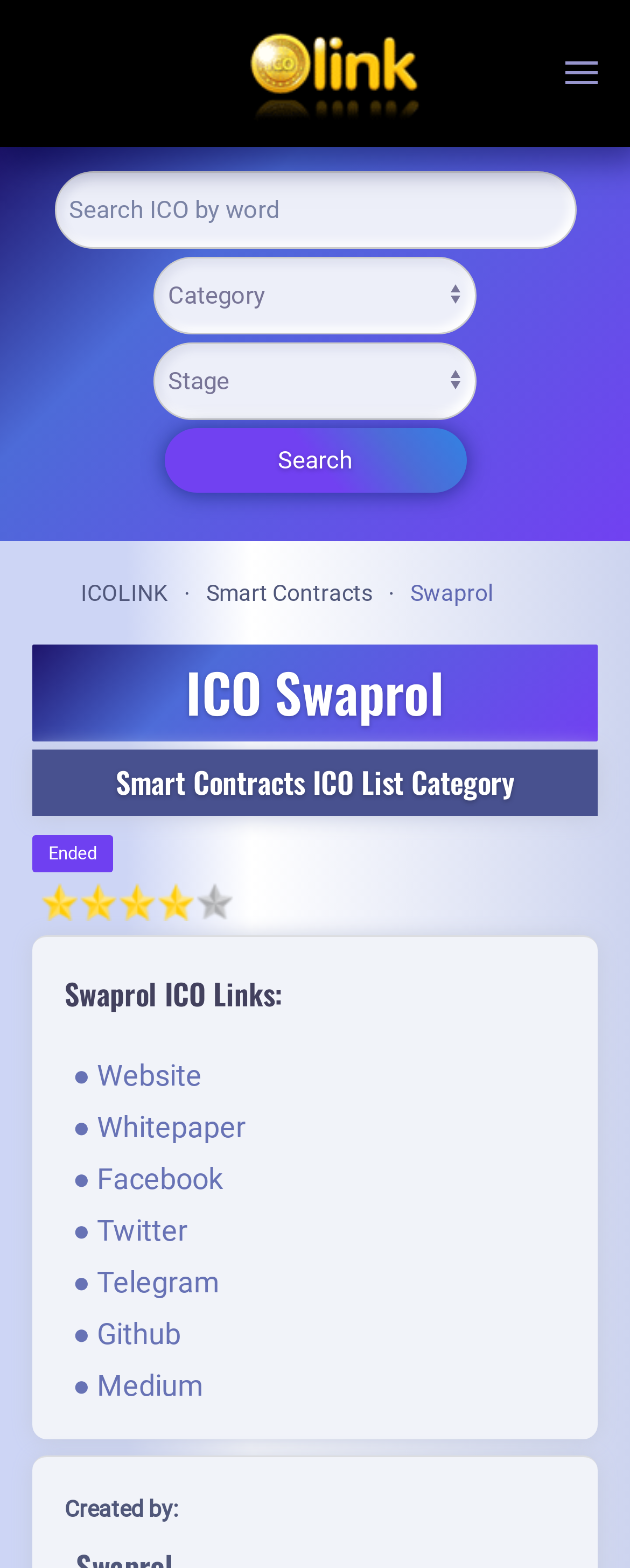Please specify the bounding box coordinates of the clickable region to carry out the following instruction: "View the ICO links". The coordinates should be four float numbers between 0 and 1, in the format [left, top, right, bottom].

[0.103, 0.623, 0.897, 0.646]